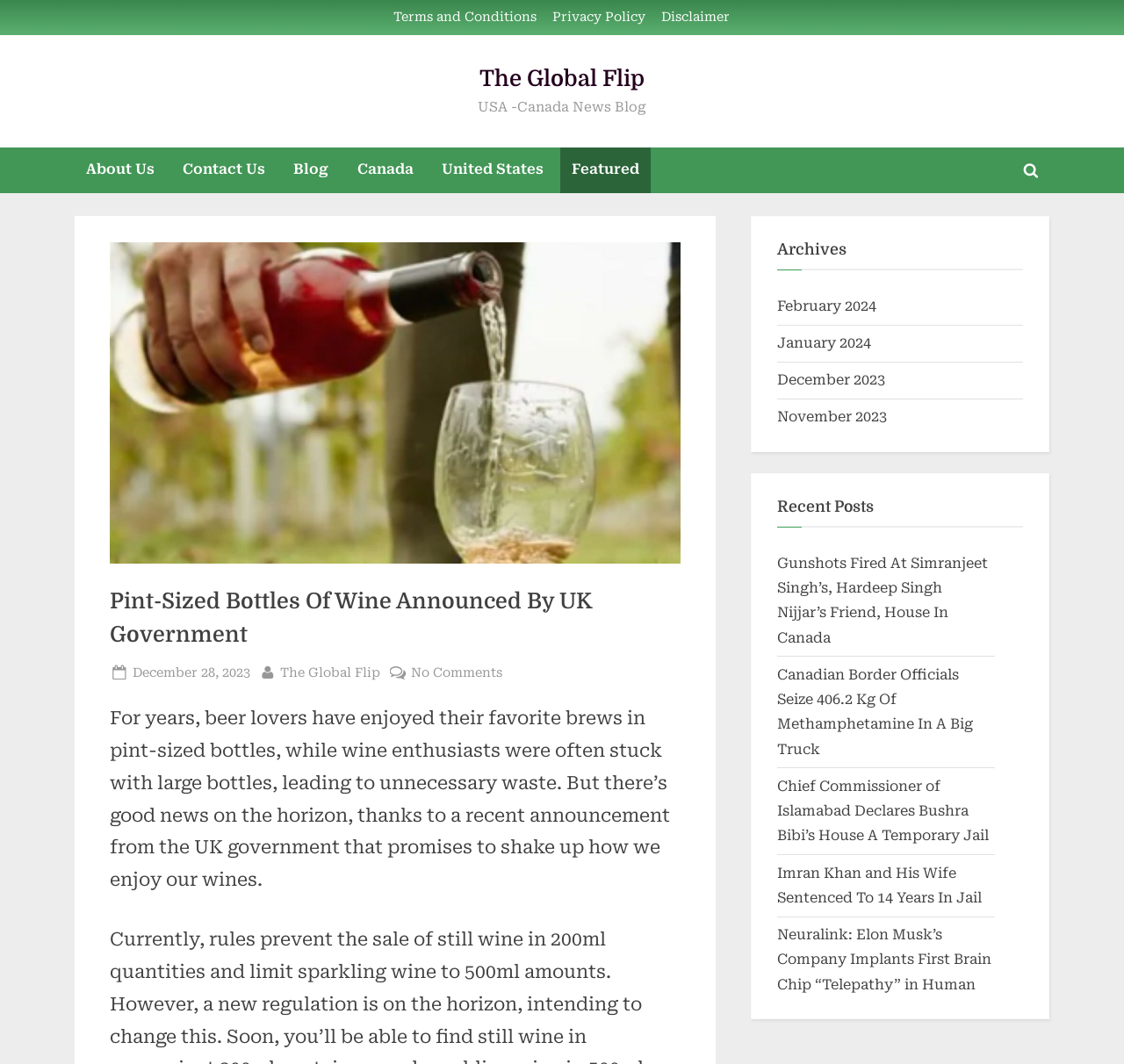Answer in one word or a short phrase: 
What is the topic of the recent post 'Gunshots Fired At Simranjeet Singh’s, Hardeep Singh Nijjar’s Friend, House In Canada'?

Crime